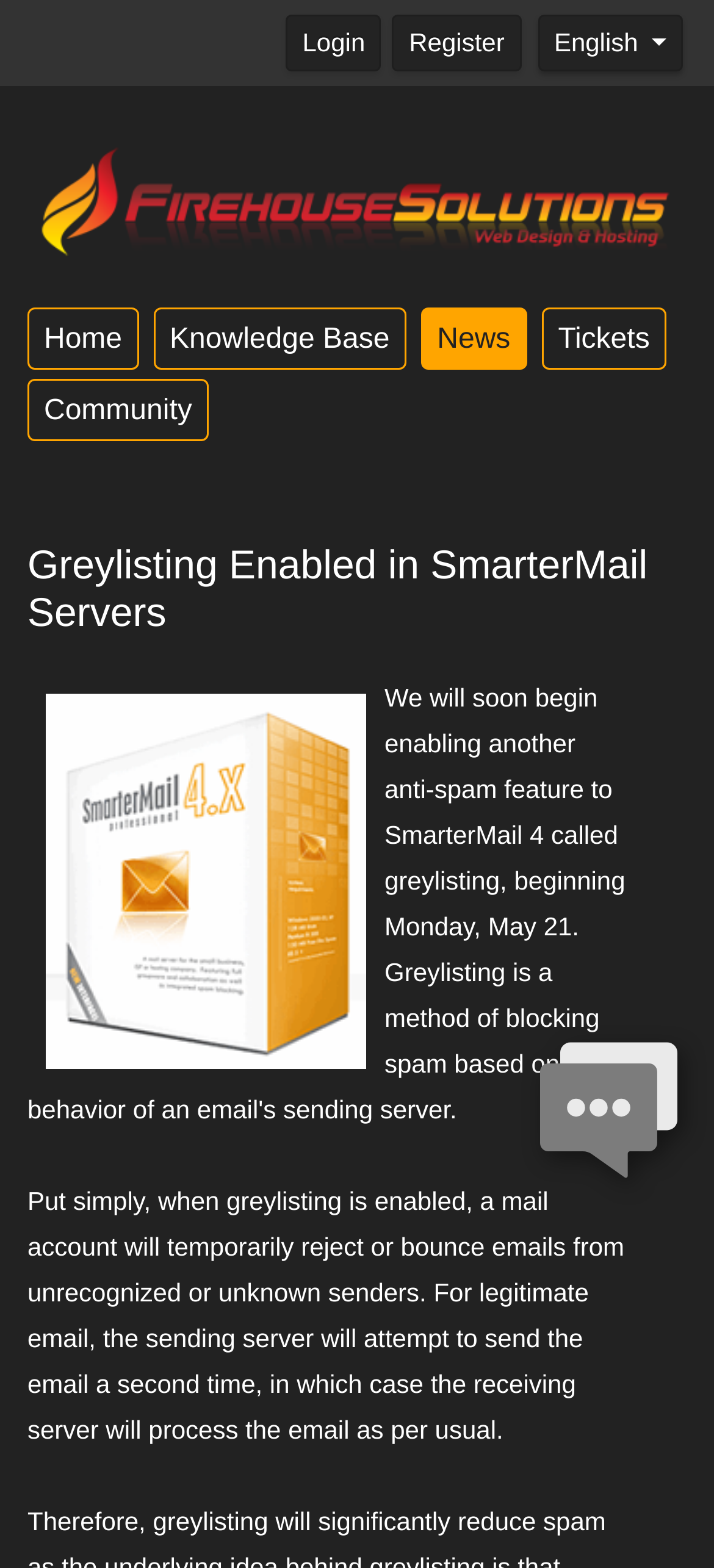Describe all the key features of the webpage in detail.

The webpage is about Greylisting Enabled in SmarterMail Servers, provided by Firehouse Solutions. At the top left, there is a header section with a logo of Firehouse Solutions, accompanied by a link to the homepage. Below the logo, there are several navigation links, including "Home", "Knowledge Base", "News", "Tickets", and "Community".

On the top right, there are three buttons: "Login", "Register", and a language selection button set to "English". 

In the middle of the page, there is a main heading that reads "Greylisting Enabled in SmarterMail Servers". Below the heading, there is a paragraph of text that explains what greylisting is and how it works in SmarterMail Servers. The text describes how greylisting temporarily rejects or bounces emails from unrecognized or unknown senders, and how legitimate emails are processed after a second attempt.

On the right side of the page, there are two "Leave us a message!" elements, one with an image and the other with a static text "Live Chat is OFFLINE". There is also a small image above the "Live Chat is OFFLINE" text.